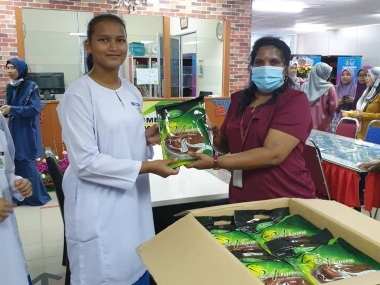What is the brand of the hot chocolate drinks?
Could you answer the question with a detailed and thorough explanation?

The package of hot chocolate drinks being held by the student has the branding of GCB Cocoa, which is a company that supports the health and wellbeing of low-income students through their Nutritious Drink and Food Security Programme.